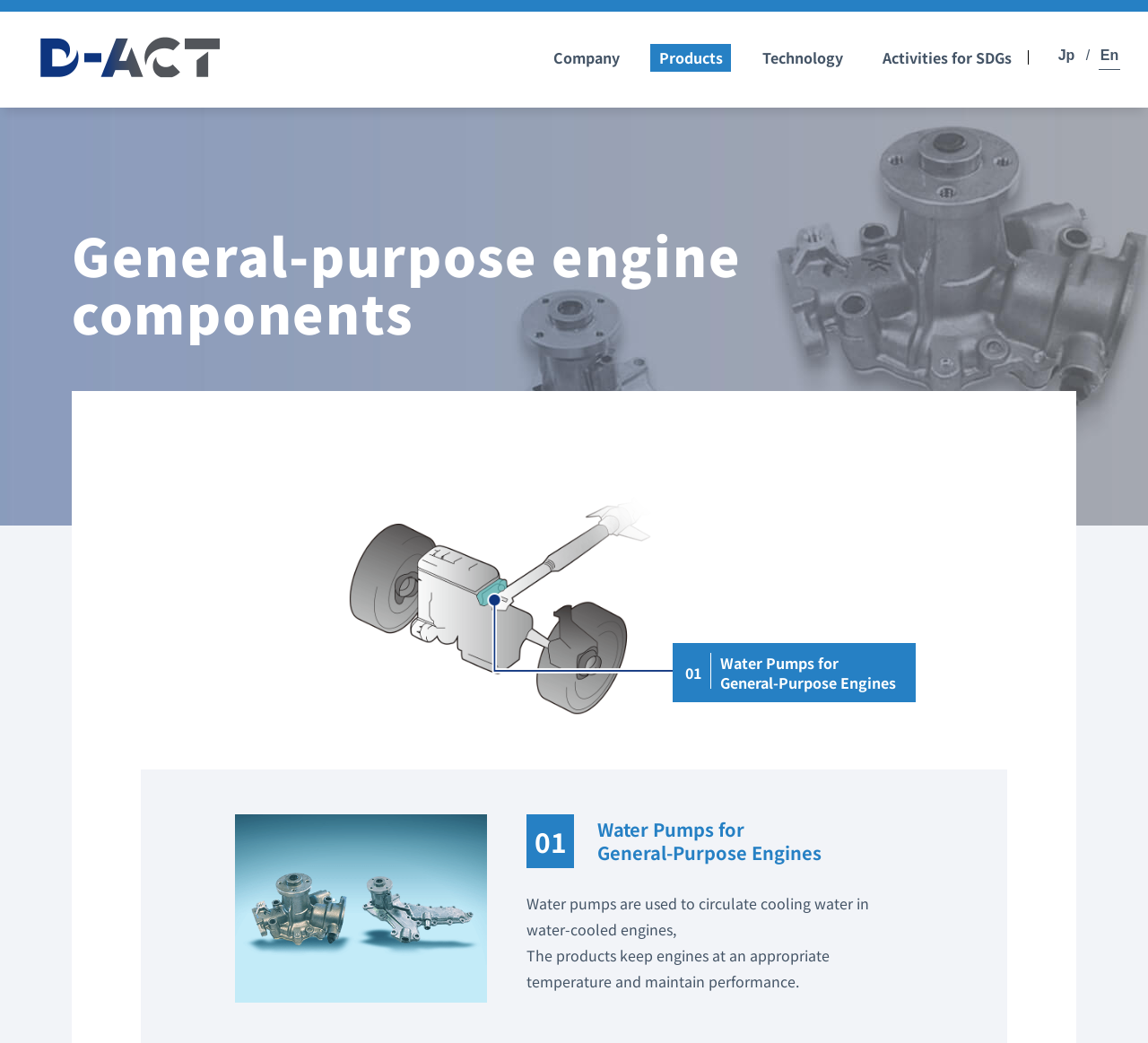Generate a thorough caption detailing the webpage content.

The webpage is about general-purpose engine components of D-ACT Co., Ltd. At the top left, there is a heading "d-act" with a corresponding image and link. On the top right, there are two language selection links, "Jp" and "En". Below the language selection links, there is a navigation menu with four links: "Company", "Products", "Technology", and "Activities for SDGs". 

The main content of the webpage is about general-purpose engine components, with a heading "General-purpose engine components" at the top. Below the heading, there is a link "01 Water Pumps for General-Purpose Engines". Further down, there is a section about water pumps, which includes a heading "01 Water Pumps for General-Purpose Engines", two paragraphs of text describing the function of water pumps, and an image of water pumps for general-purpose engines. The image is positioned to the left of the text.